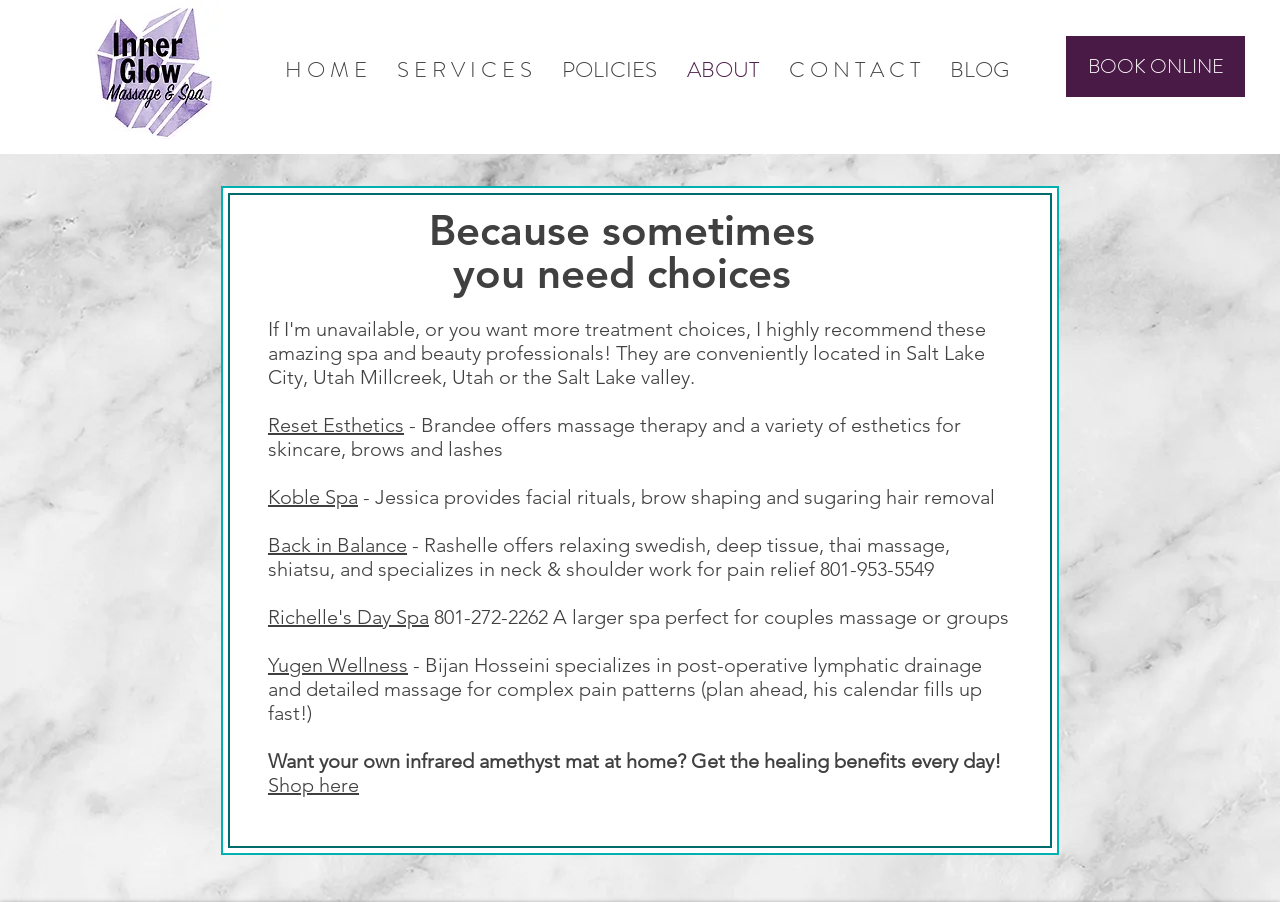Please identify the bounding box coordinates of the element that needs to be clicked to execute the following command: "Contact us". Provide the bounding box using four float numbers between 0 and 1, formatted as [left, top, right, bottom].

[0.604, 0.055, 0.73, 0.099]